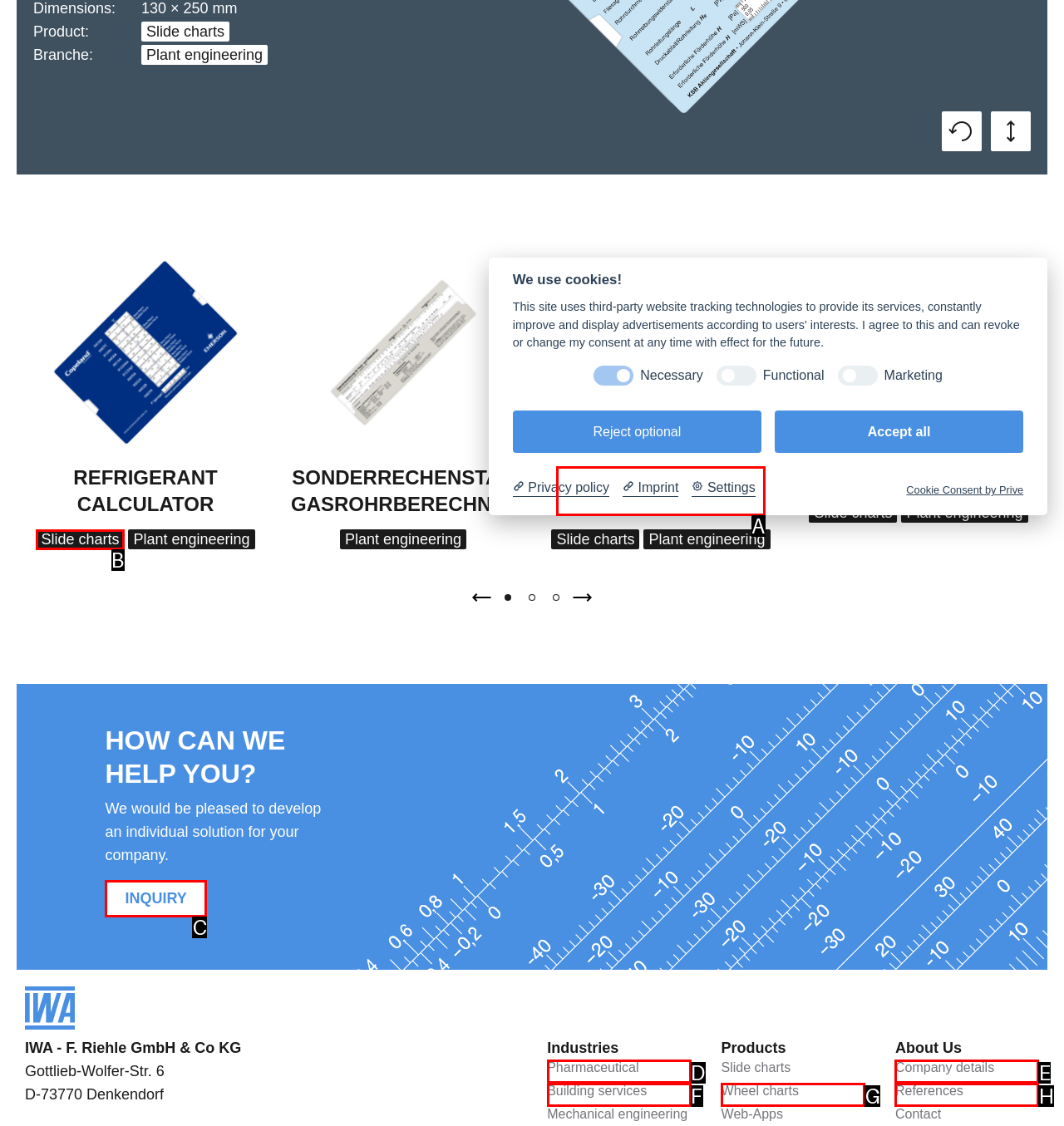Match the description to the correct option: Refrigerant Slide Chart
Provide the letter of the matching option directly.

A